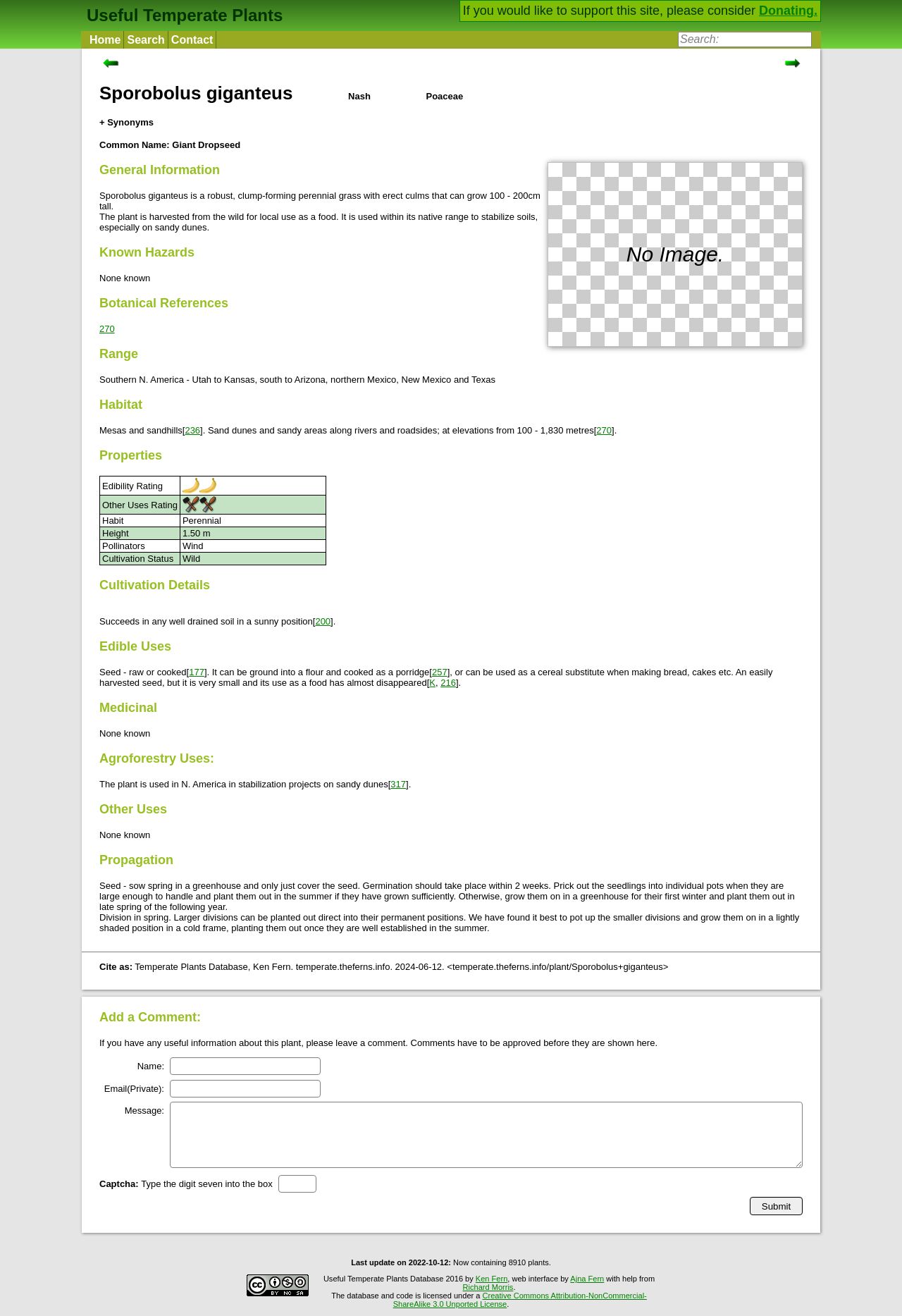Provide a short answer using a single word or phrase for the following question: 
What is the cultivation status of Sporobolus giganteus?

Wild